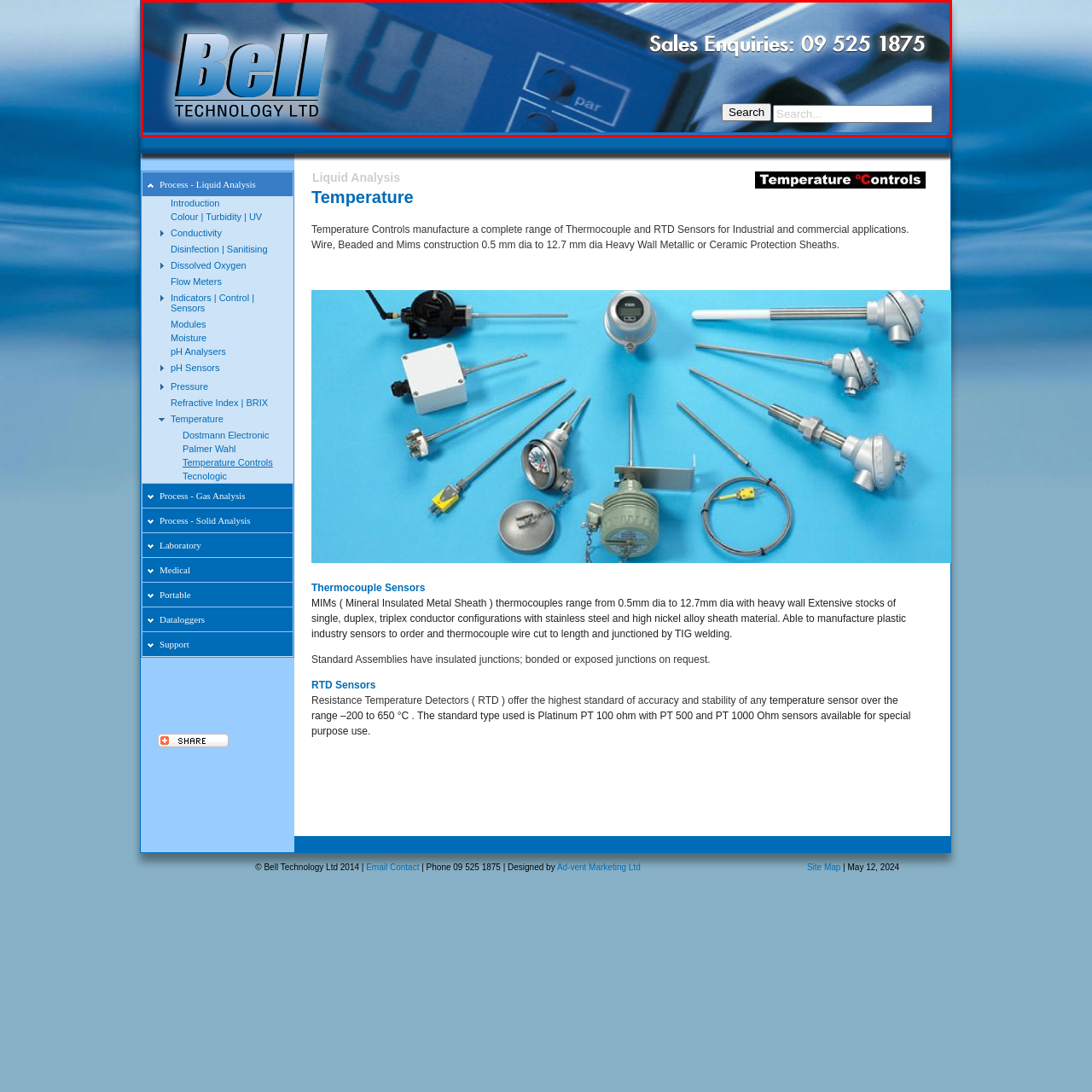What is the purpose of the search bar? Analyze the image within the red bounding box and give a one-word or short-phrase response.

Enhance user navigation